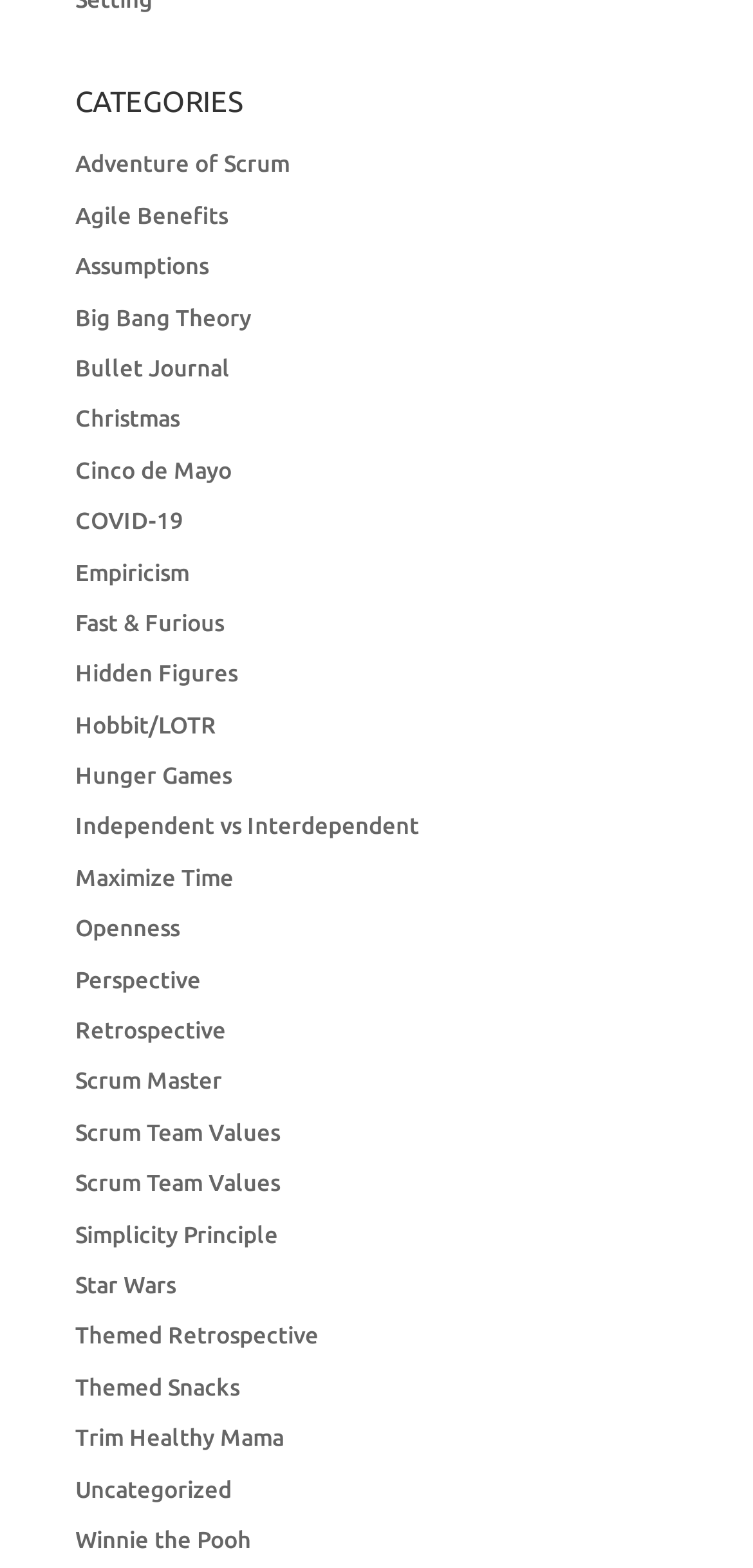Identify the bounding box coordinates for the region of the element that should be clicked to carry out the instruction: "Search for Action adventure games". The bounding box coordinates should be four float numbers between 0 and 1, i.e., [left, top, right, bottom].

None